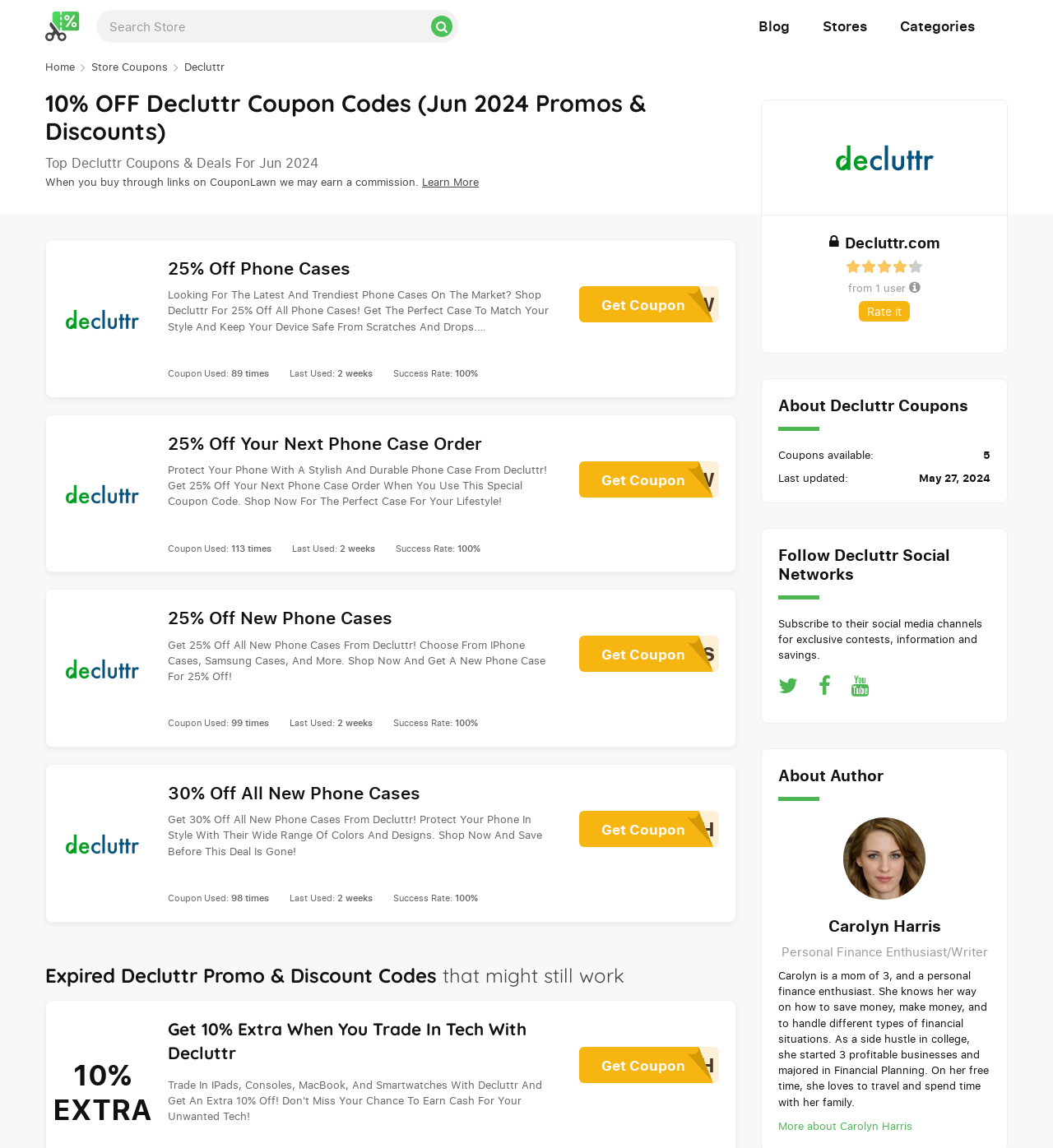Please mark the clickable region by giving the bounding box coordinates needed to complete this instruction: "Visit Decluttr website".

[0.787, 0.2, 0.893, 0.218]